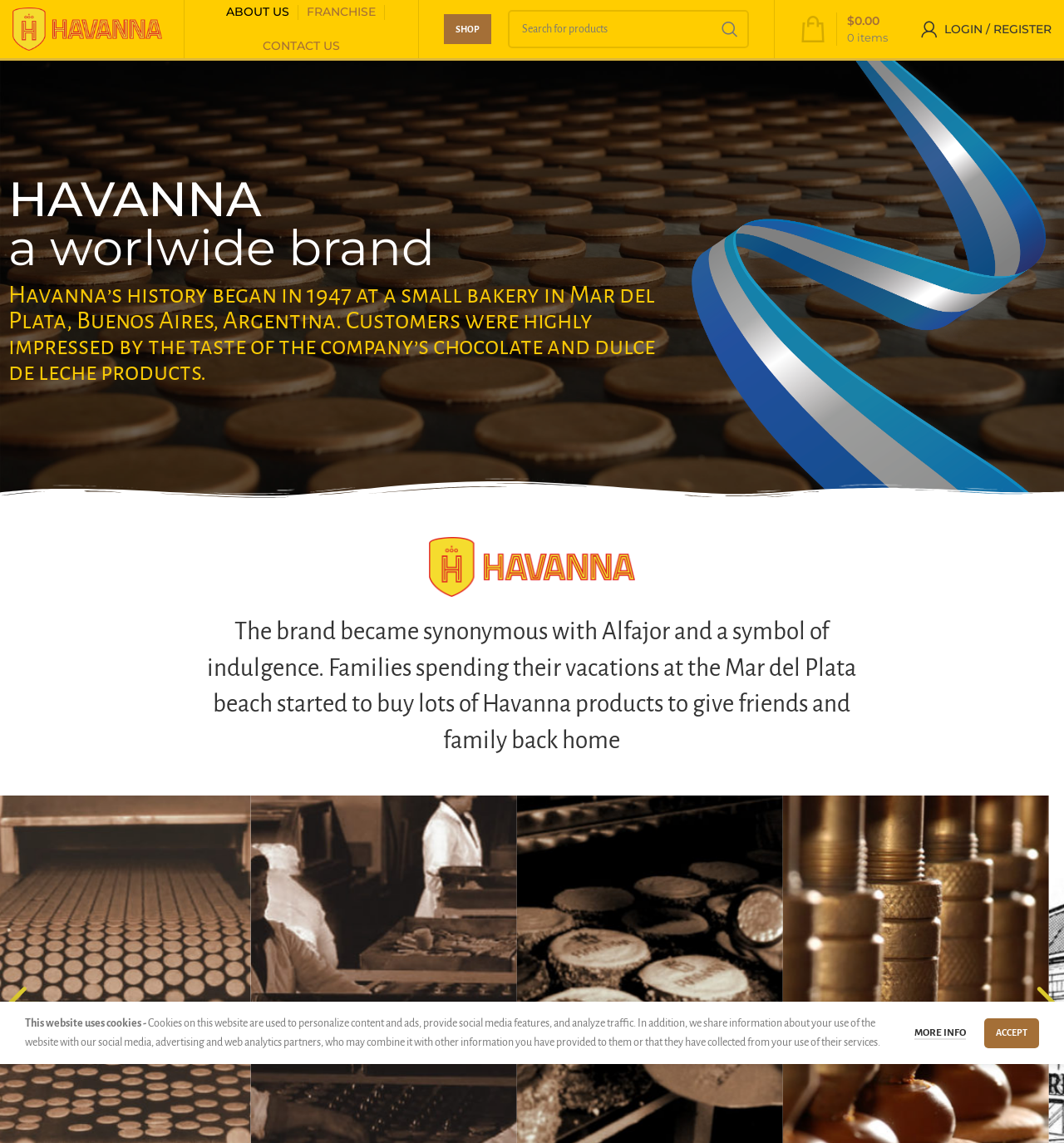Locate the bounding box of the UI element described by: "More info" in the given webpage screenshot.

[0.859, 0.899, 0.908, 0.91]